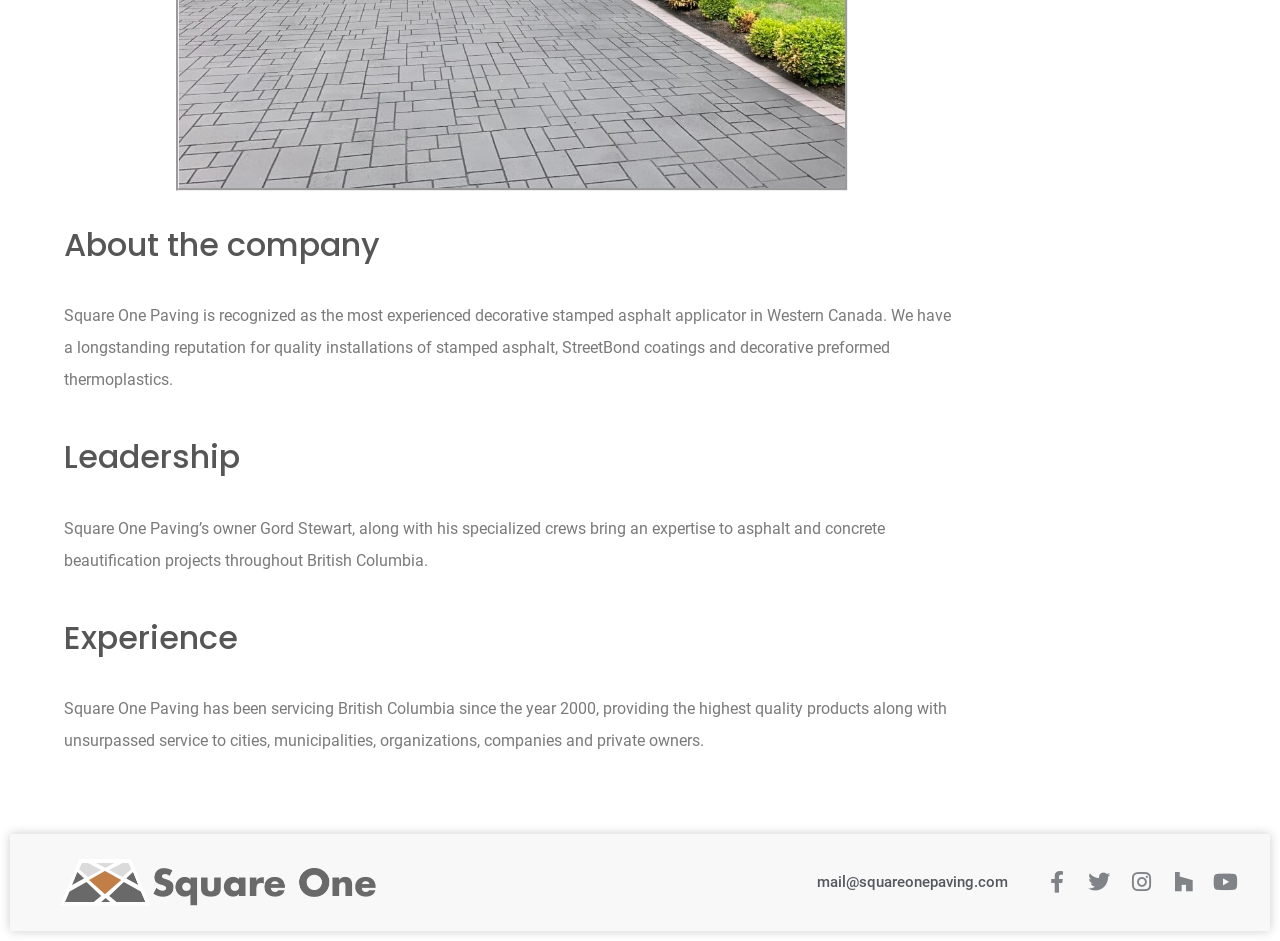For the following element description, predict the bounding box coordinates in the format (top-left x, top-left y, bottom-right x, bottom-right y). All values should be floating point numbers between 0 and 1. Description: Privacy Statement

None